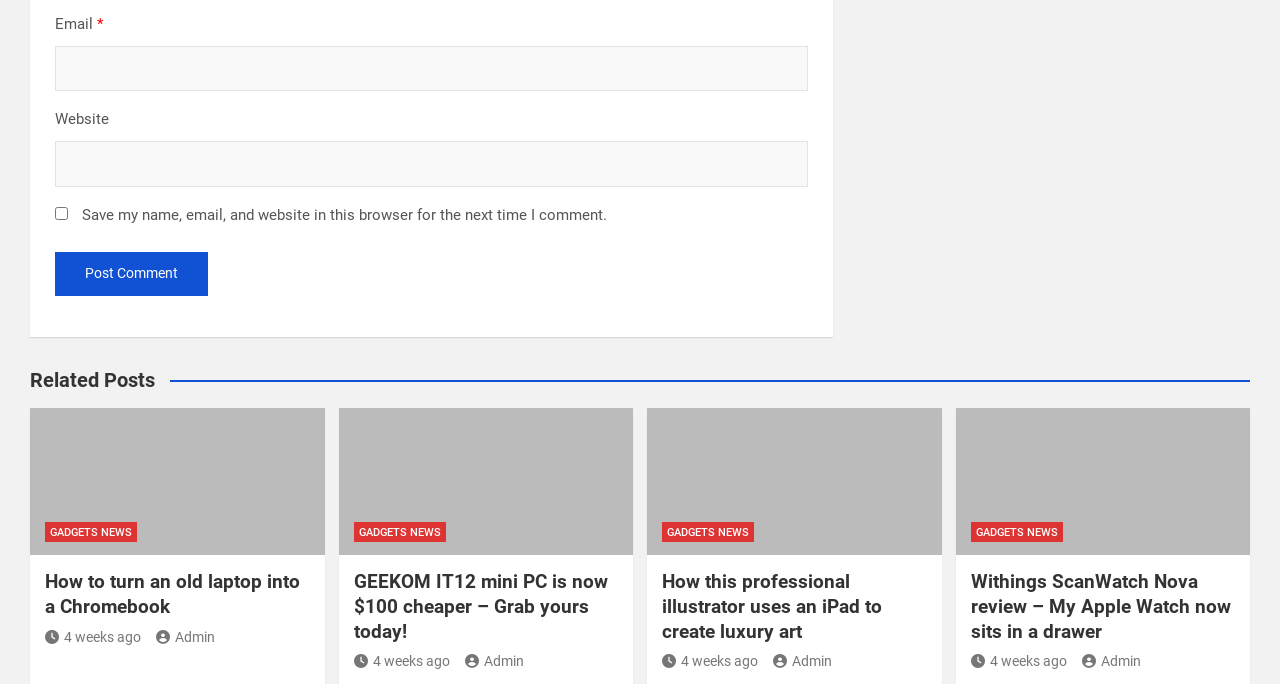What is the purpose of the checkbox?
Give a detailed explanation using the information visible in the image.

The checkbox is used to save the commenter's name, email, and website in the browser for the next time they comment, as indicated by the 'StaticText' element with OCR text 'Save my name, email, and website in this browser for the next time I comment'.